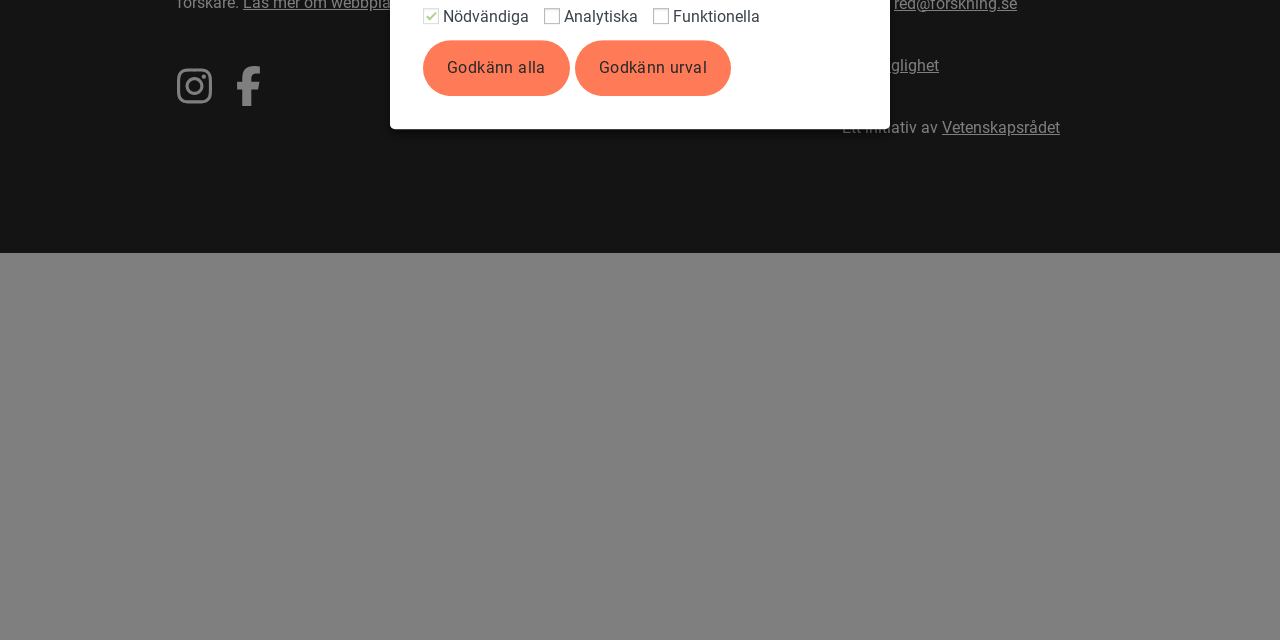Identify the bounding box for the given UI element using the description provided. Coordinates should be in the format (top-left x, top-left y, bottom-right x, bottom-right y) and must be between 0 and 1. Here is the description: Tillgänglighet

[0.658, 0.087, 0.734, 0.117]